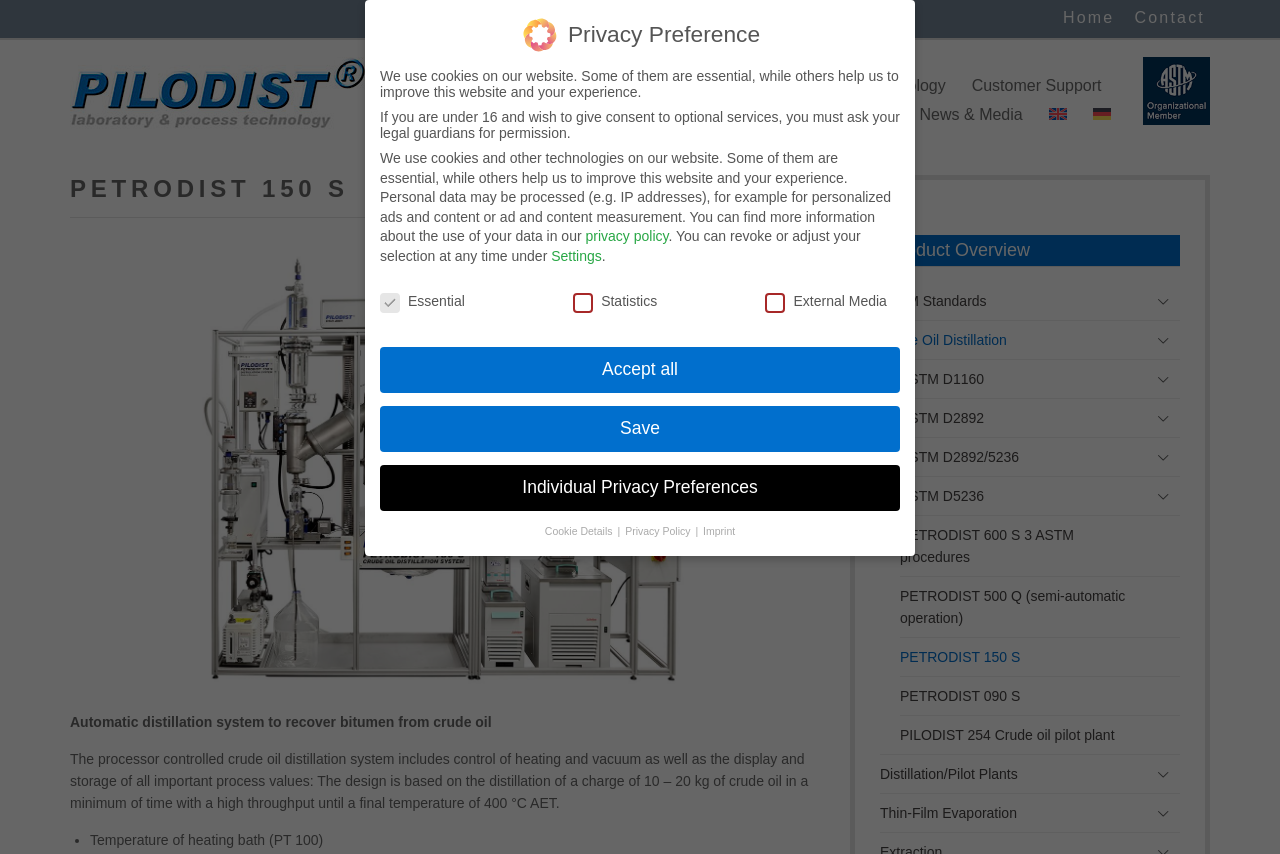Please provide a one-word or phrase answer to the question: 
What is the temperature range of the heating bath?

PT 100